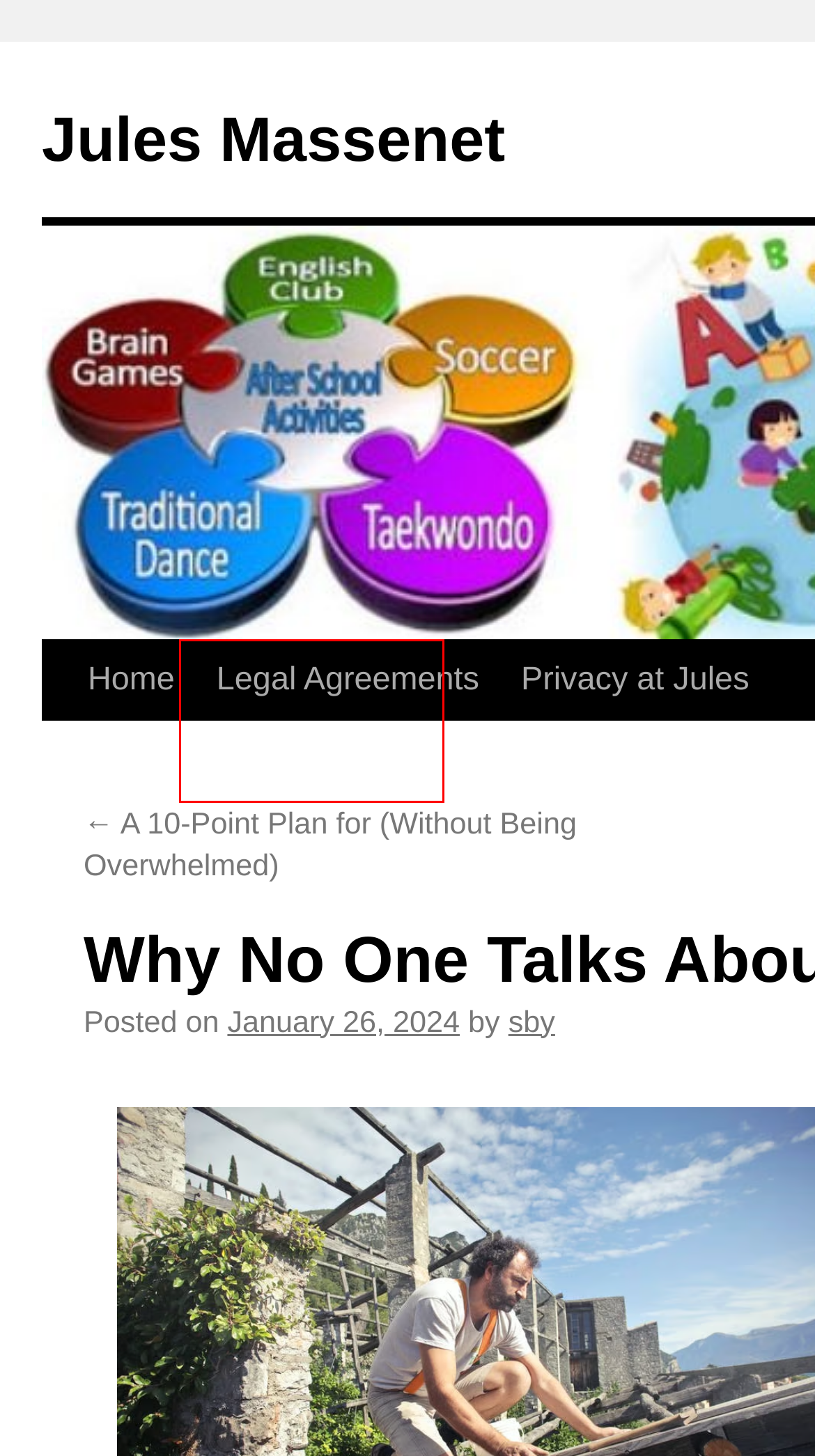You are given a screenshot of a webpage within which there is a red rectangle bounding box. Please choose the best webpage description that matches the new webpage after clicking the selected element in the bounding box. Here are the options:
A. Jules Massenet | school activities
B. March | 2017 | Jules Massenet
C. Privacy at Jules | Jules Massenet
D. sby | Jules Massenet
E. A 10-Point Plan for  (Without Being Overwhelmed) | Jules Massenet
F. Legal Agreements | Jules Massenet
G. June | 2018 | Jules Massenet
H. Home Products & Services | Jules Massenet

F